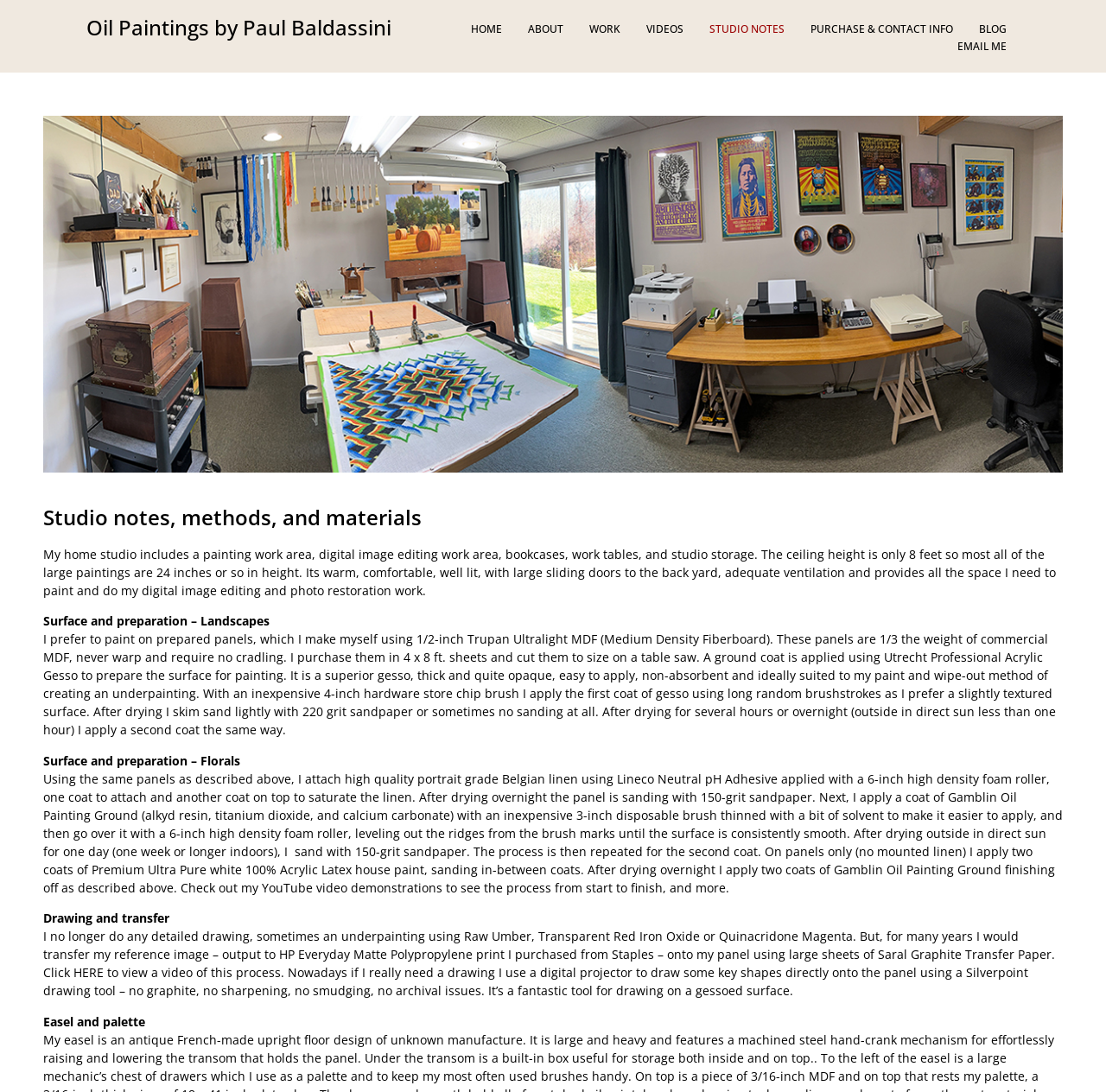Describe all the significant parts and information present on the webpage.

The webpage is about Studio Notes by Paul Baldassini, an artist who shares his methods and materials for creating oil paintings. At the top of the page, there is a heading "Oil Paintings by Paul Baldassini" followed by a navigation menu with links to different sections of the website, including "HOME", "ABOUT", "WORK", "VIDEOS", "STUDIO NOTES", "PURCHASE & CONTACT INFO", "BLOG", and "EMAIL ME".

Below the navigation menu, there is a large image of the artist's studio, which takes up most of the width of the page. Underneath the image, there is a heading "Studio notes, methods, and materials" followed by a block of text that describes the artist's home studio, including its layout, lighting, and equipment.

The rest of the page is dedicated to describing the artist's methods and materials for creating oil paintings. There are several sections, each with a heading and a block of text that describes a specific aspect of the painting process, such as surface preparation, drawing and transfer, and easel and palette. The text is detailed and informative, with the artist sharing his personal preferences and techniques for creating high-quality oil paintings.

Throughout the page, there are also links to videos and other resources that provide additional information and demonstrations of the artist's techniques. Overall, the webpage is a valuable resource for artists and art enthusiasts who want to learn more about the process of creating oil paintings.